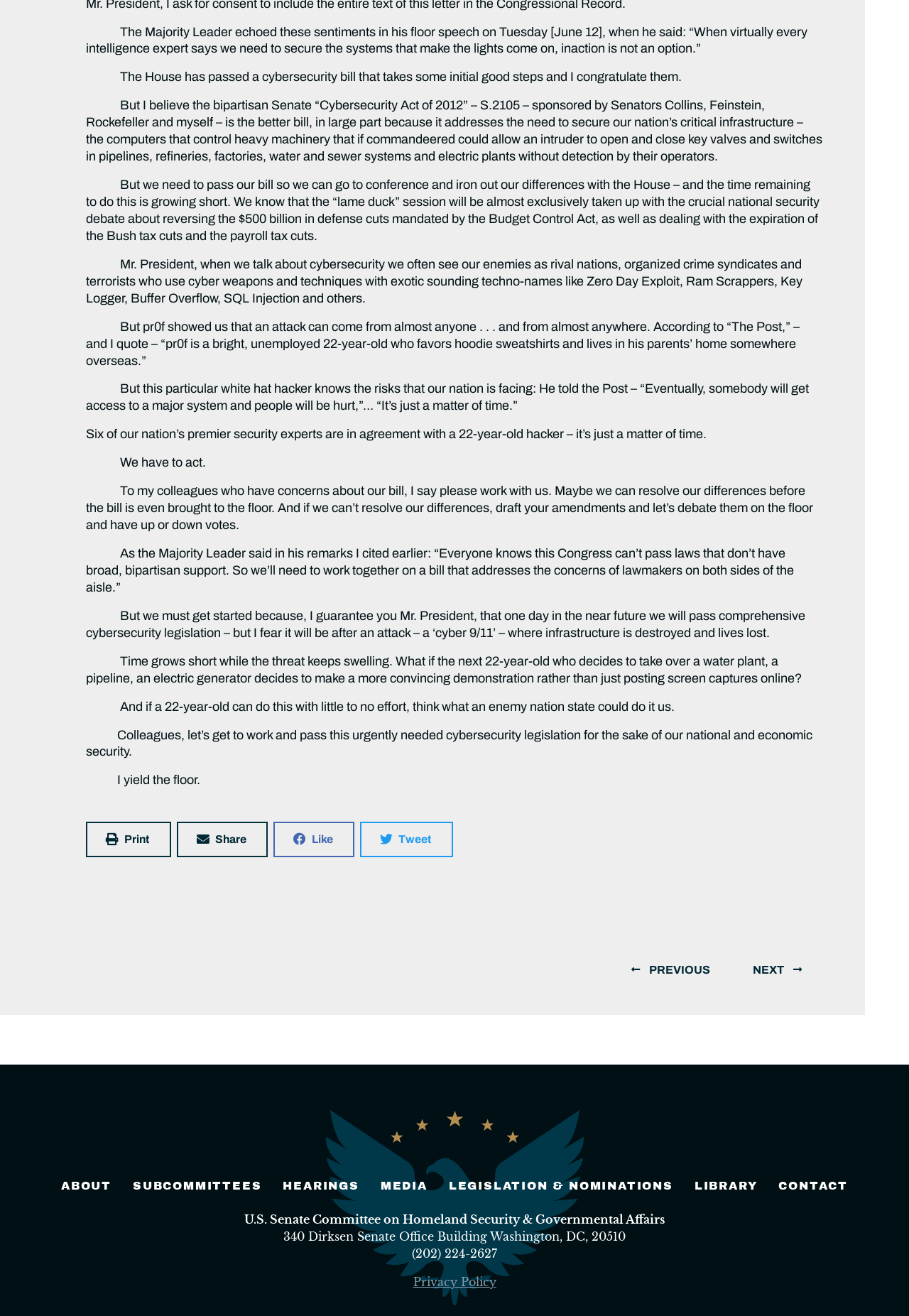What is the purpose of the 'Share on' buttons?
Using the image as a reference, give an elaborate response to the question.

The 'Share on' buttons, including 'Share on print', 'Share on email', 'Share on facebook', and 'Share on twitter', are likely intended to allow users to share the content of the webpage with others through various means.